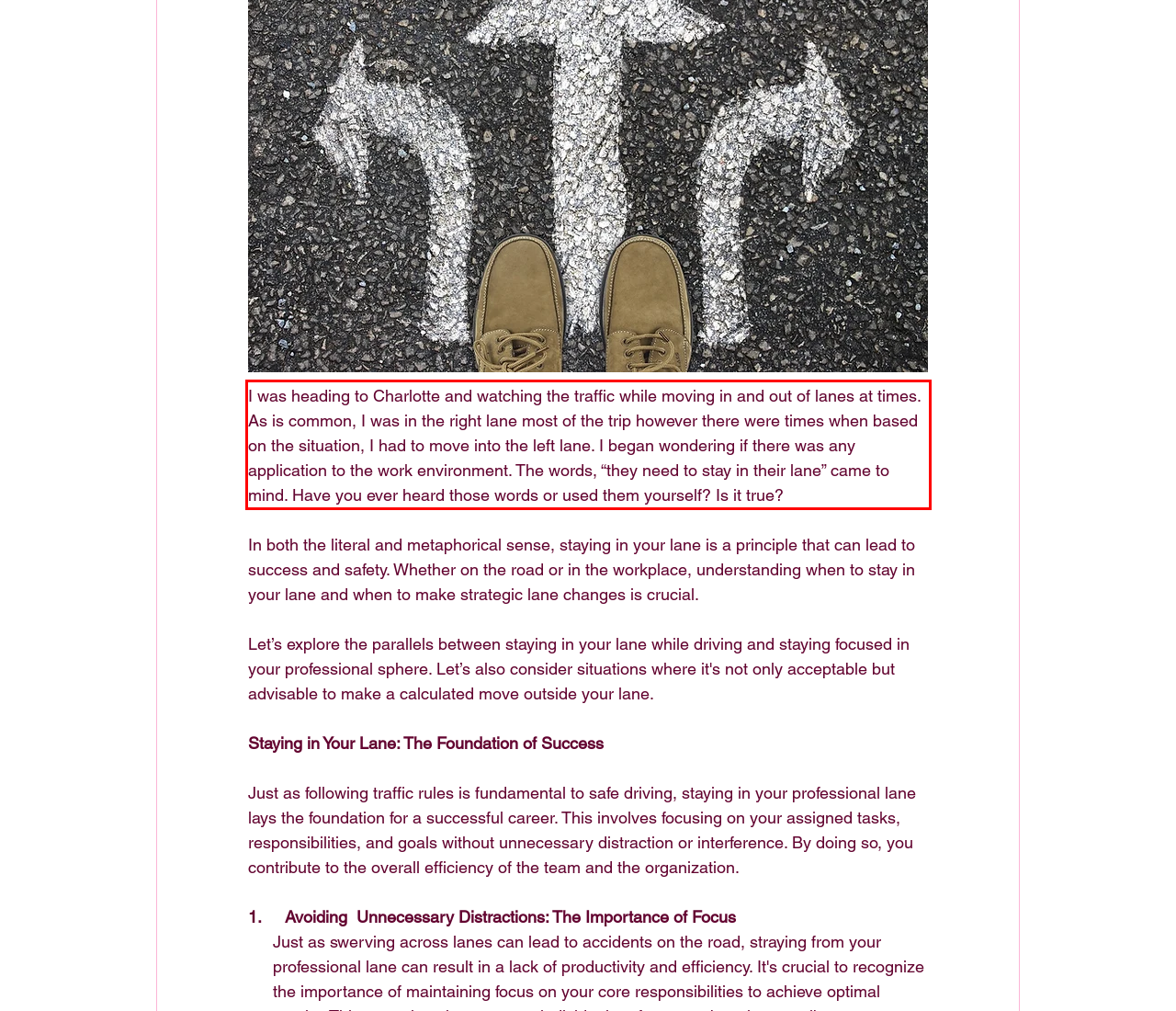Your task is to recognize and extract the text content from the UI element enclosed in the red bounding box on the webpage screenshot.

I was heading to Charlotte and watching the traffic while moving in and out of lanes at times. As is common, I was in the right lane most of the trip however there were times when based on the situation, I had to move into the left lane. I began wondering if there was any application to the work environment. The words, “they need to stay in their lane” came to mind. Have you ever heard those words or used them yourself? Is it true?